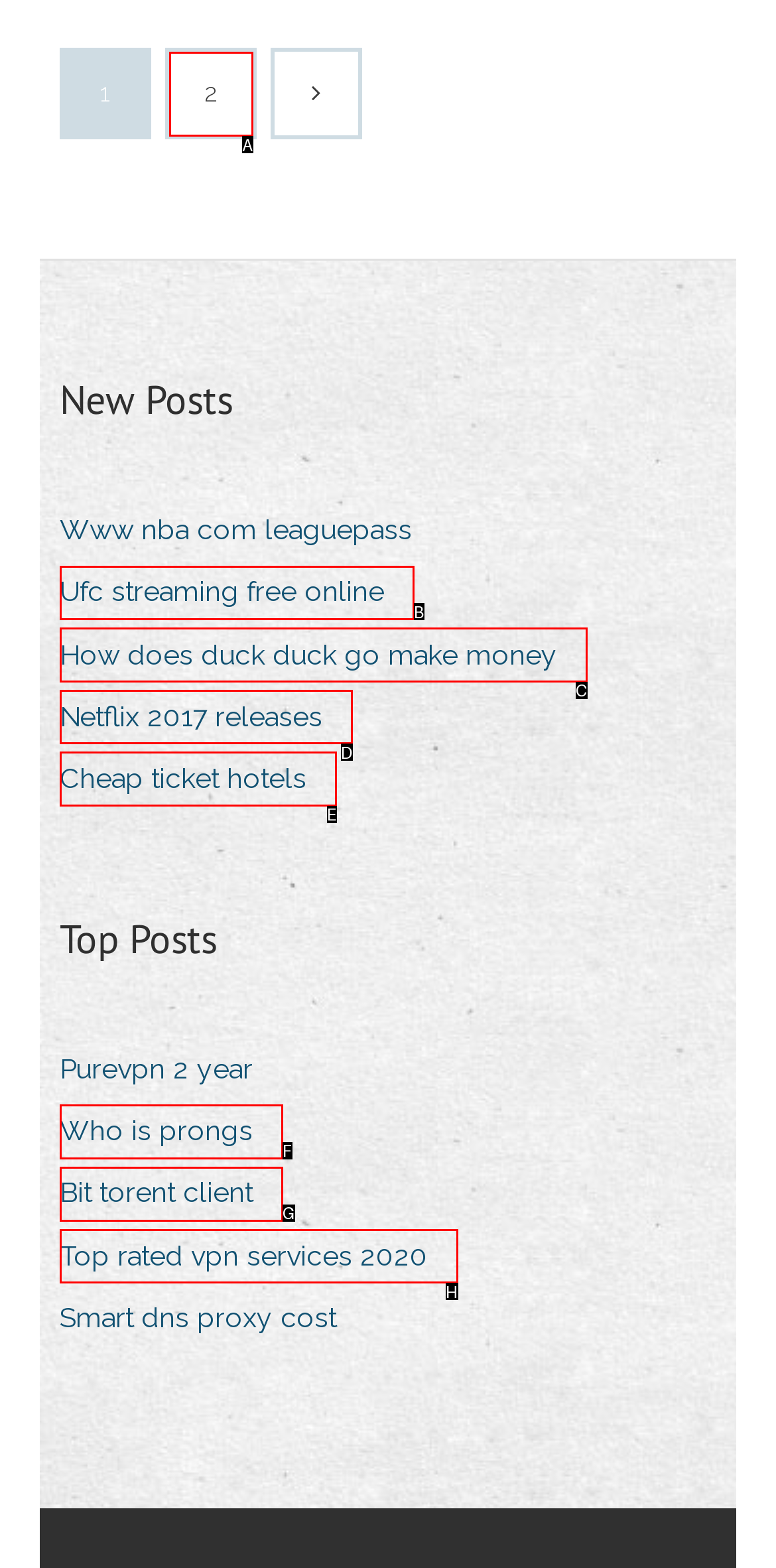Choose the letter that corresponds to the correct button to accomplish the task: Click on '2'
Reply with the letter of the correct selection only.

A